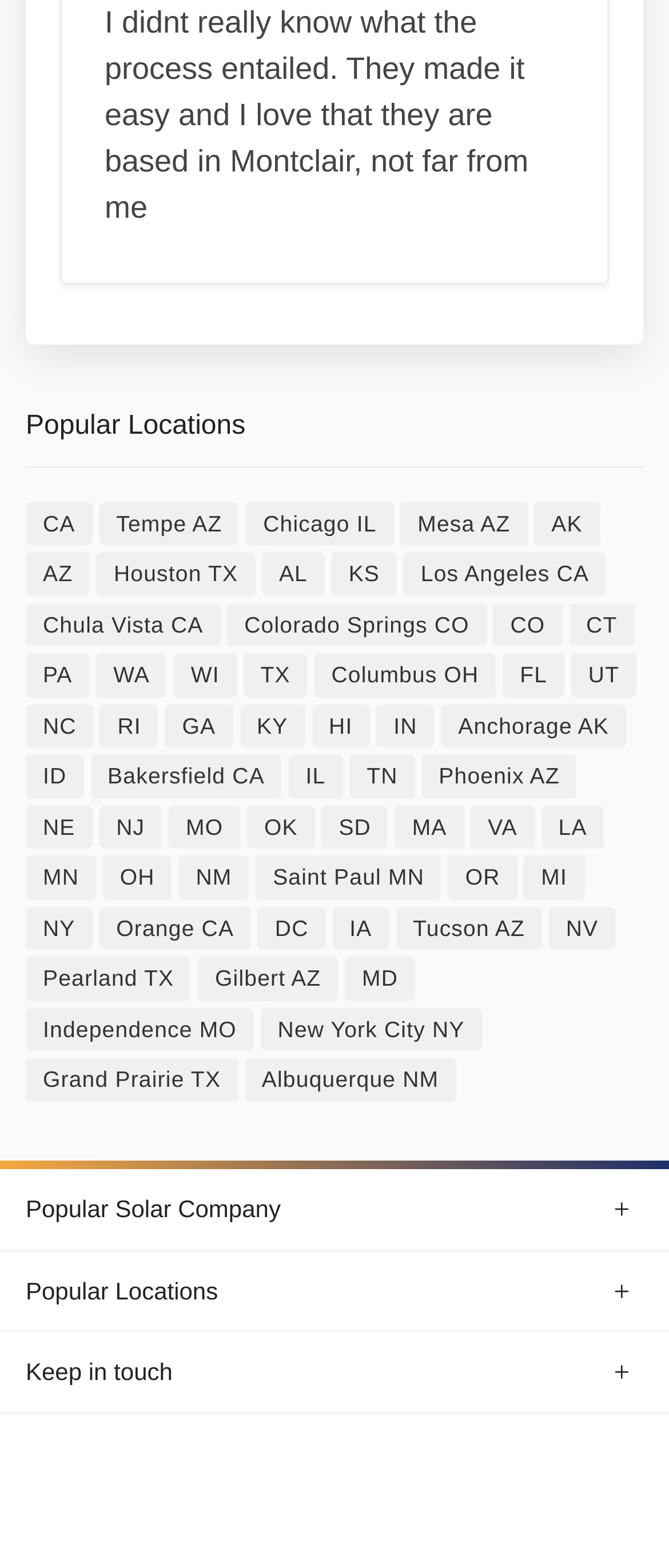How are the locations organized on the webpage?
Observe the image and answer the question with a one-word or short phrase response.

Alphabetically